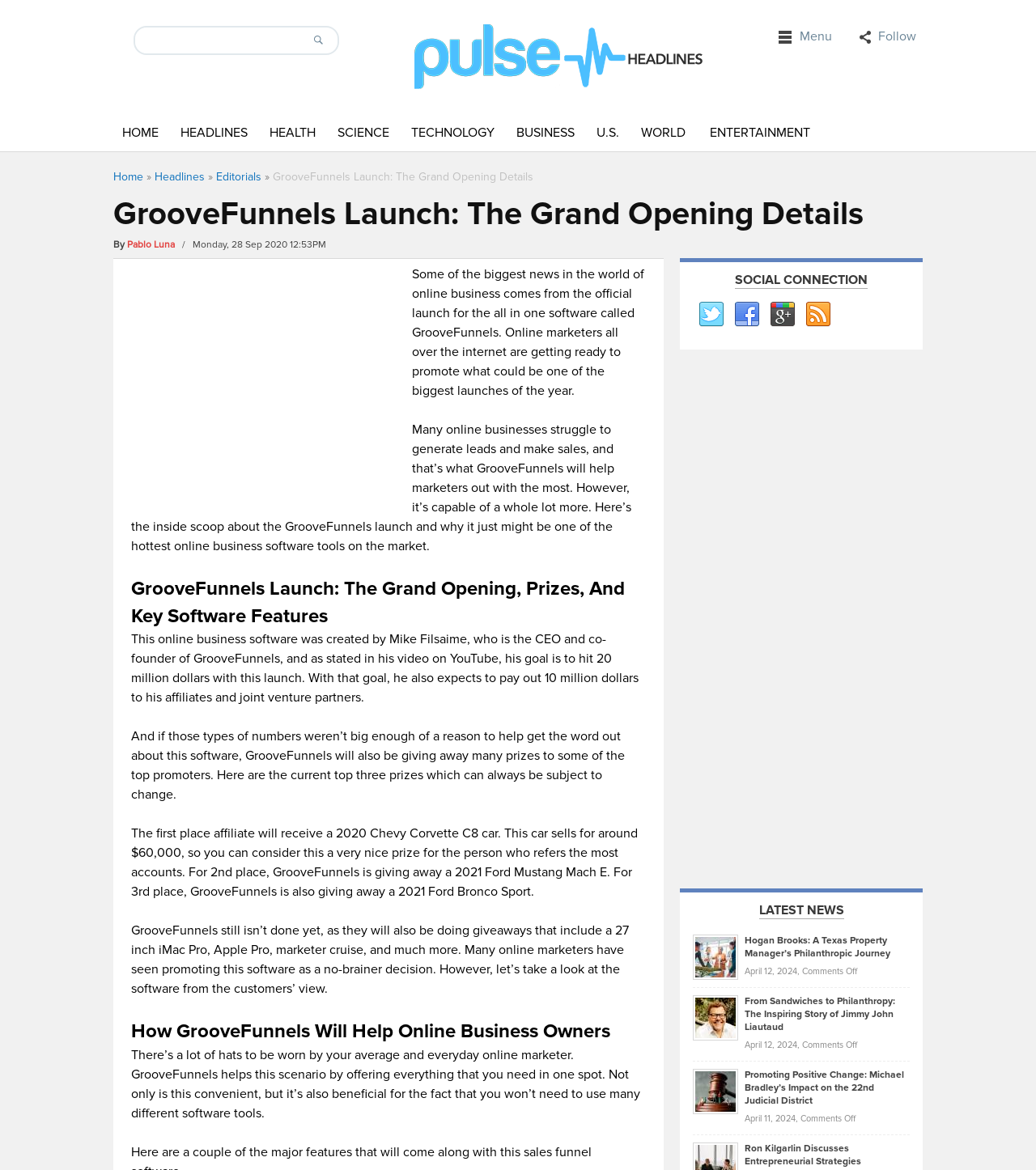Pinpoint the bounding box coordinates of the area that must be clicked to complete this instruction: "Search for something".

[0.13, 0.024, 0.291, 0.046]